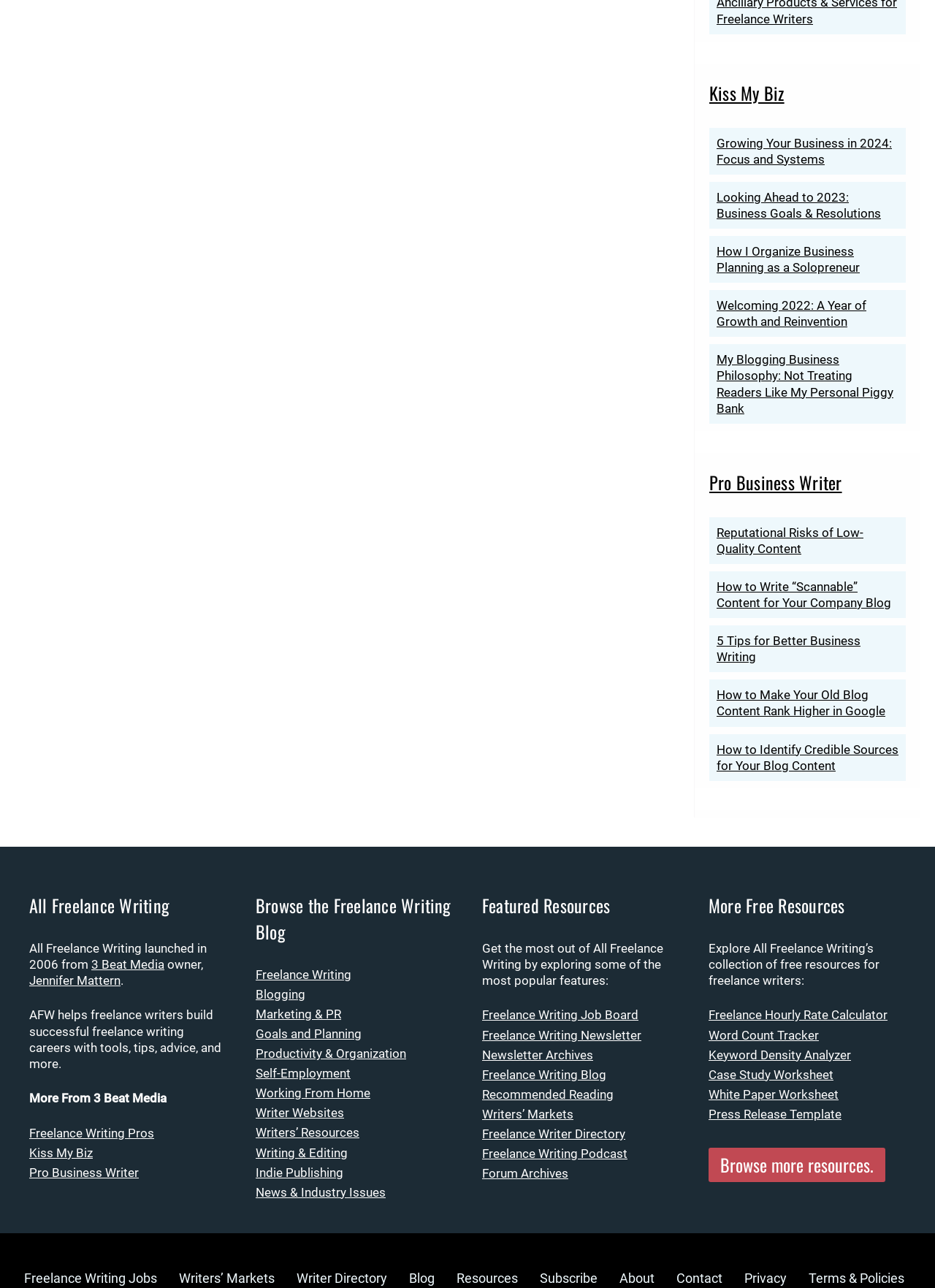From the webpage screenshot, predict the bounding box of the UI element that matches this description: "Writers’ Markets".

[0.516, 0.859, 0.613, 0.871]